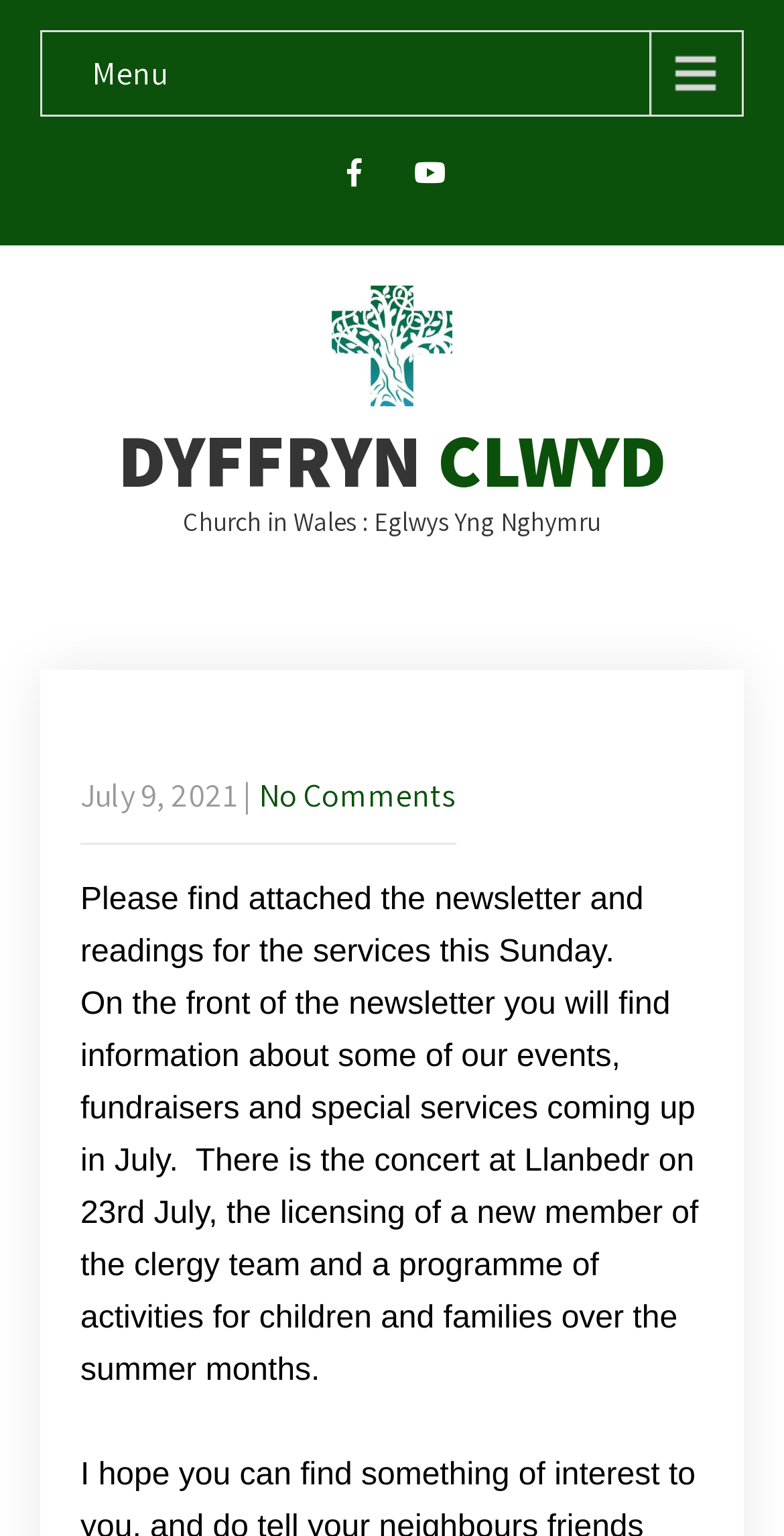Locate the UI element described by No Comments in the provided webpage screenshot. Return the bounding box coordinates in the format (top-left x, top-left y, bottom-right x, bottom-right y), ensuring all values are between 0 and 1.

[0.331, 0.504, 0.582, 0.532]